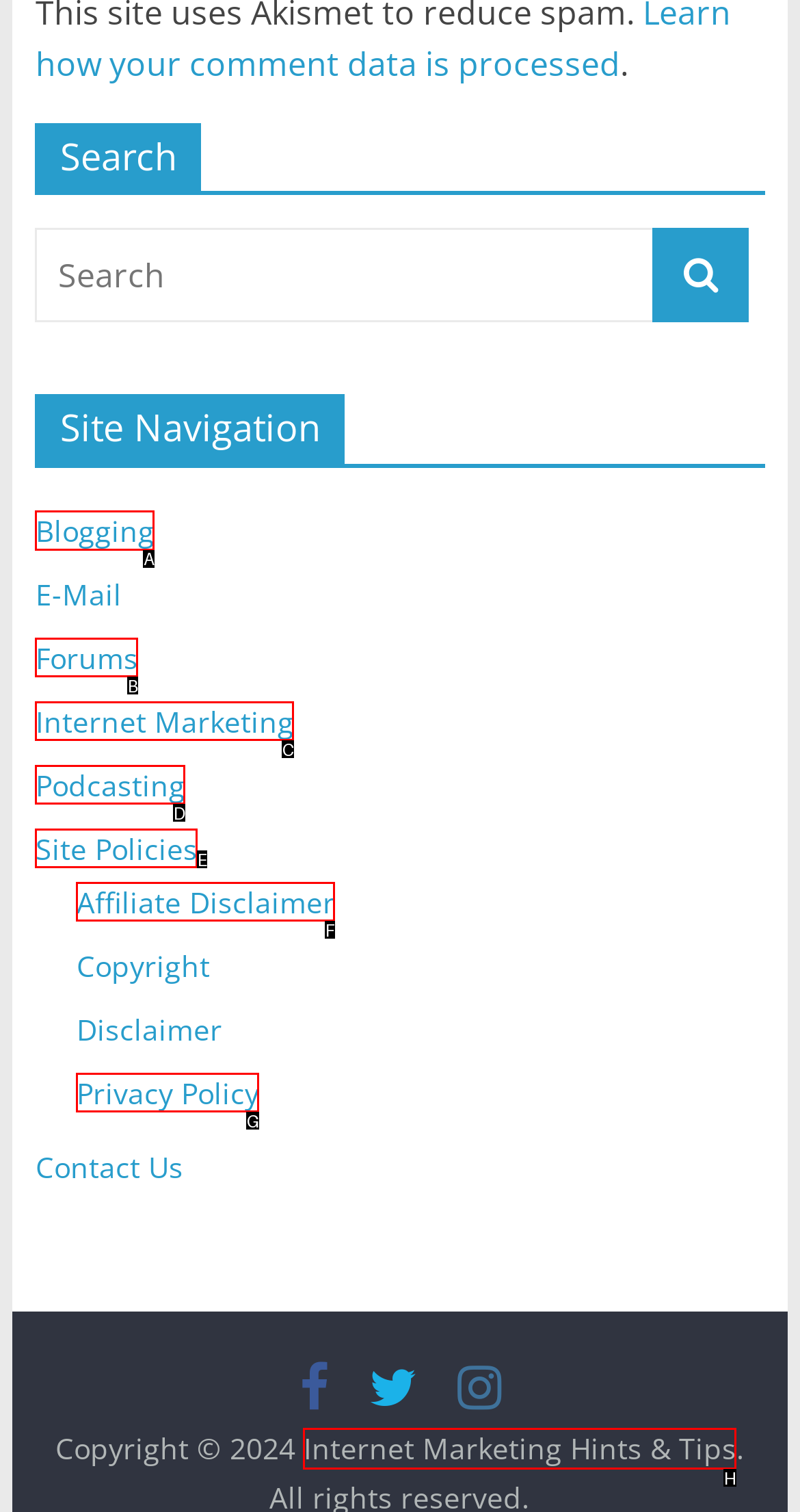Select the HTML element that needs to be clicked to perform the task: Click on the 'Ask a Question' link. Reply with the letter of the chosen option.

None